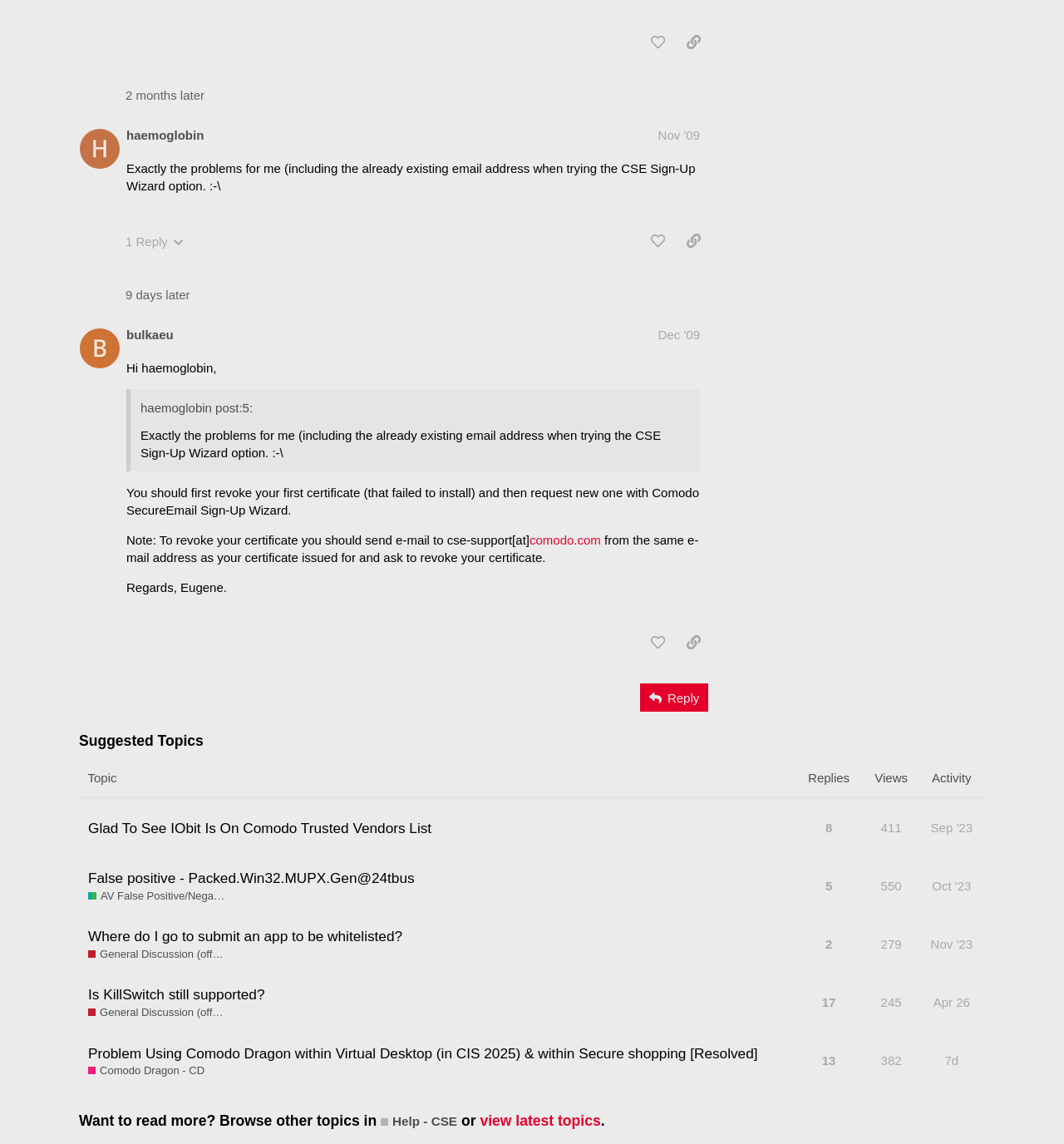Locate the bounding box coordinates of the item that should be clicked to fulfill the instruction: "like this post".

[0.604, 0.025, 0.633, 0.05]